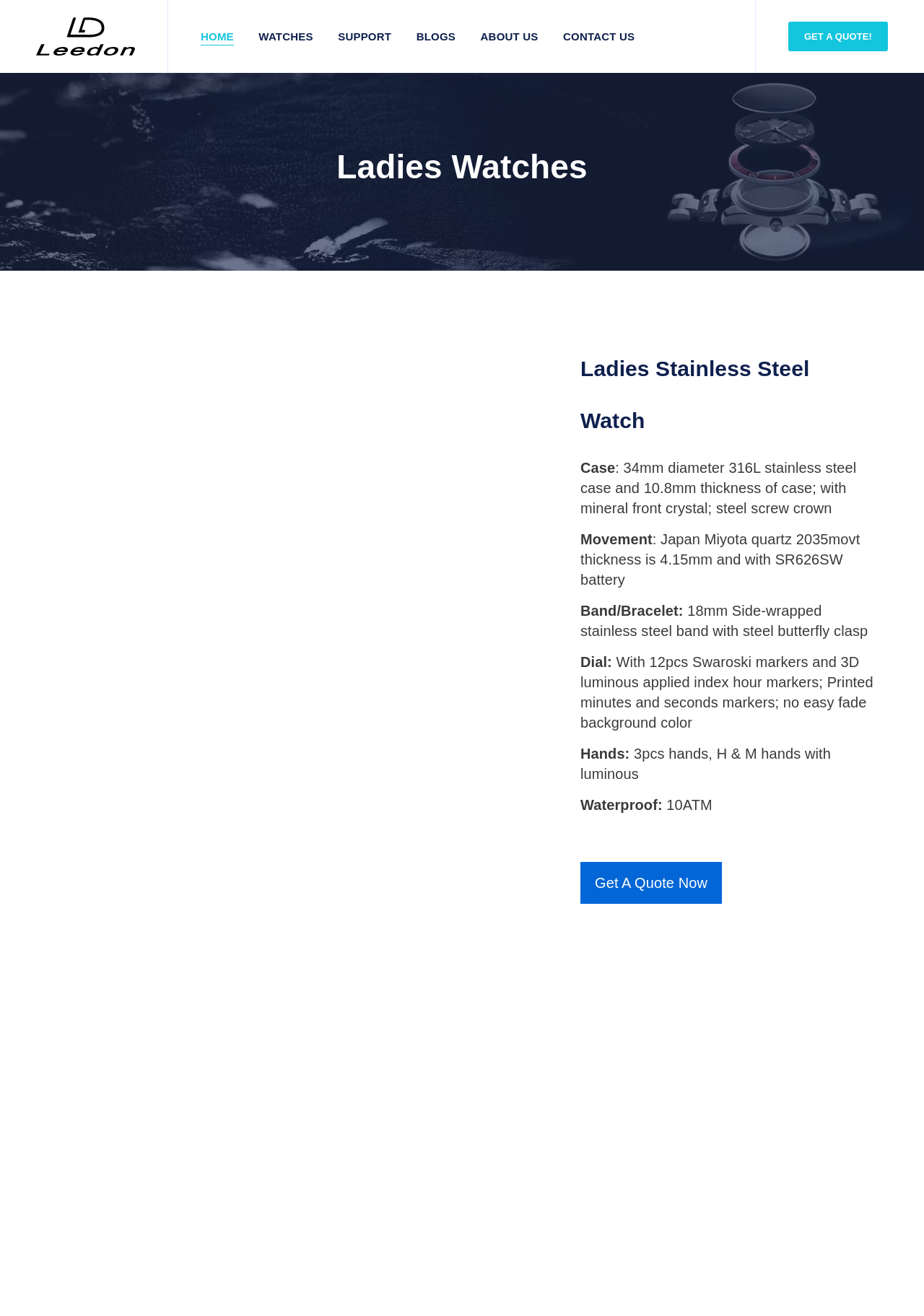Analyze the image and provide a detailed answer to the question: What is the material of the watch case?

I found the answer by looking at the 'Case' section of the webpage, which describes the watch case as '34mm diameter 316L stainless steel case and 10.8mm thickness of case; with mineral front crystal; steel screw crown'.